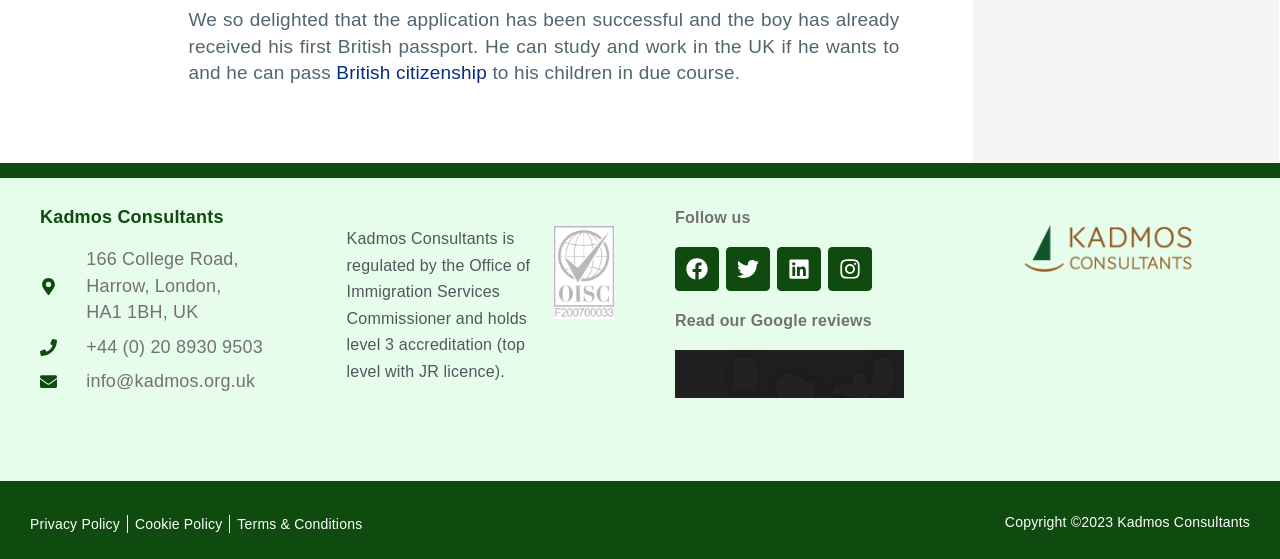Can you specify the bounding box coordinates for the region that should be clicked to fulfill this instruction: "Follow Kadmos Consultants on Facebook".

[0.527, 0.442, 0.562, 0.521]